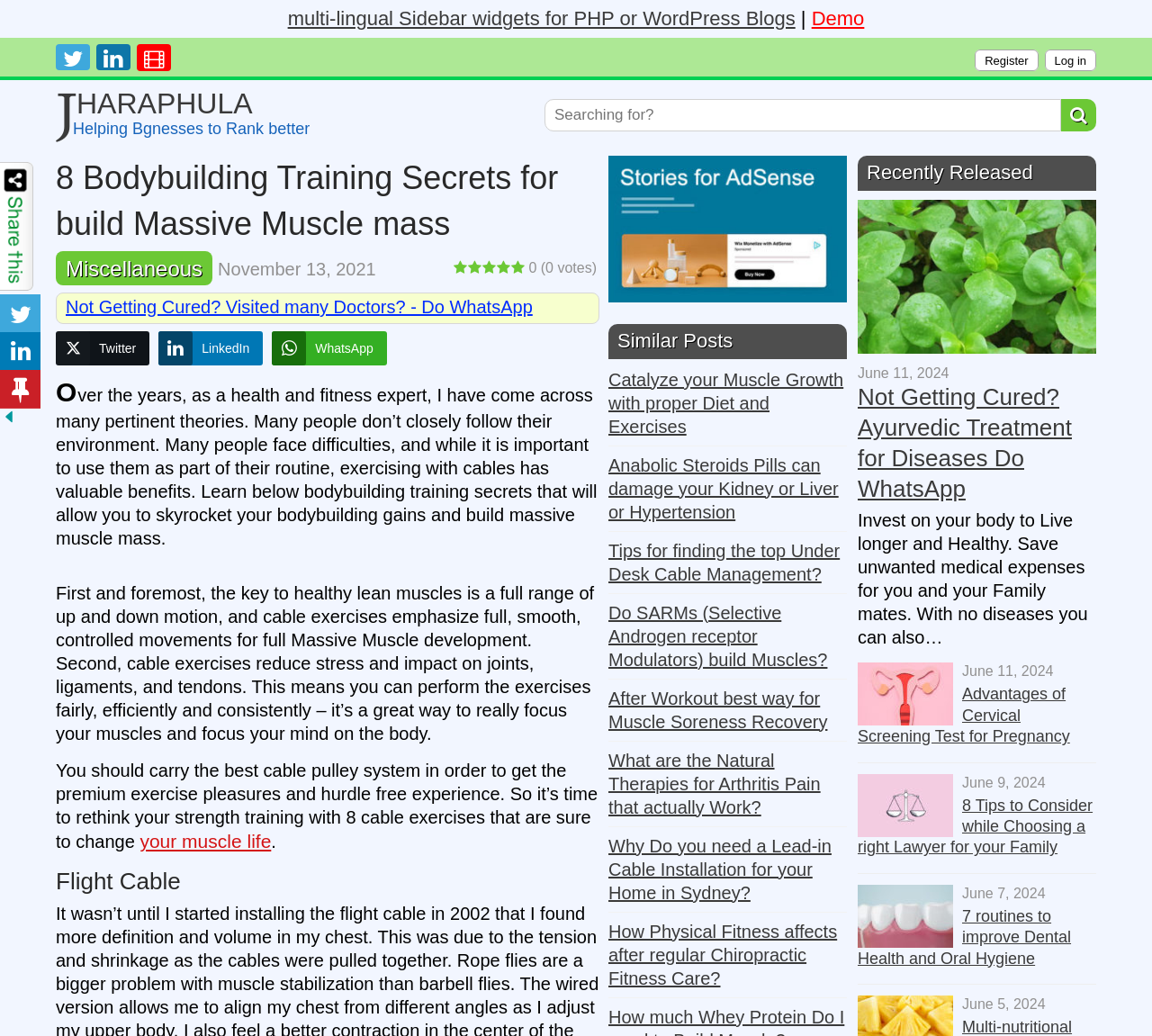Locate the bounding box of the UI element based on this description: "Log in". Provide four float numbers between 0 and 1 as [left, top, right, bottom].

[0.907, 0.048, 0.952, 0.069]